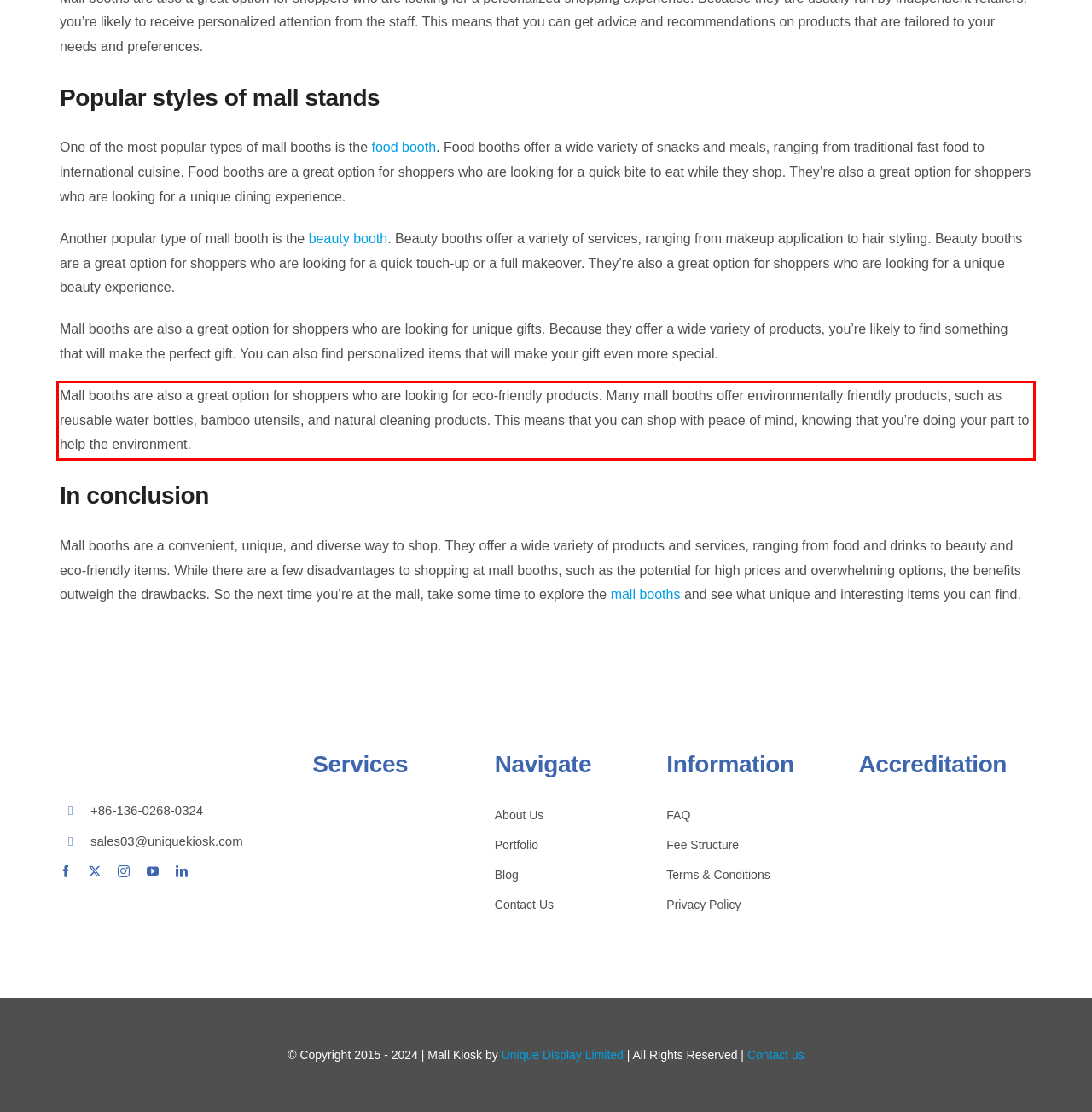Analyze the screenshot of the webpage and extract the text from the UI element that is inside the red bounding box.

Mall booths are also a great option for shoppers who are looking for eco-friendly products. Many mall booths offer environmentally friendly products, such as reusable water bottles, bamboo utensils, and natural cleaning products. This means that you can shop with peace of mind, knowing that you’re doing your part to help the environment.